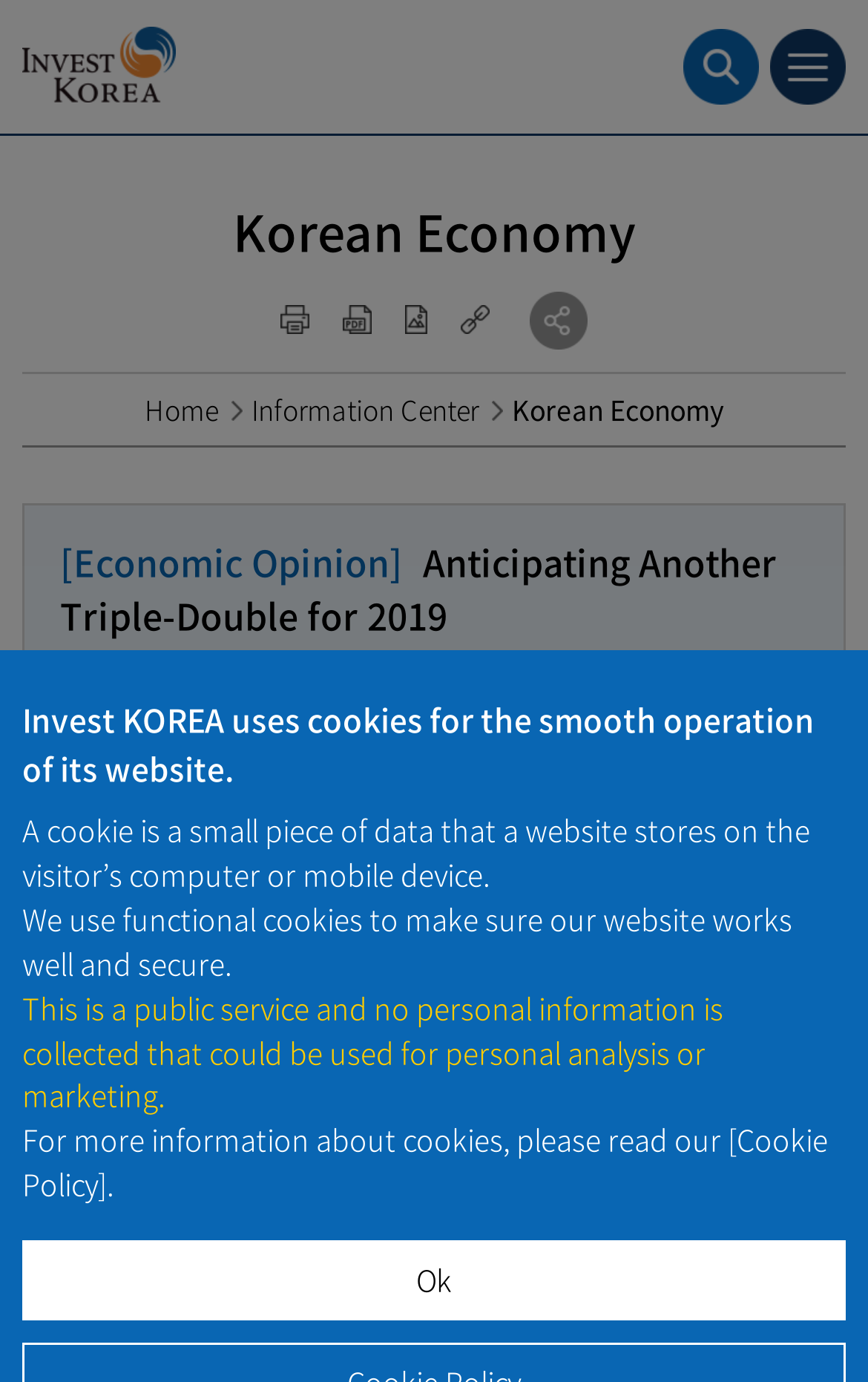Determine the bounding box coordinates of the clickable region to carry out the instruction: "Click the img Download button".

[0.467, 0.22, 0.492, 0.241]